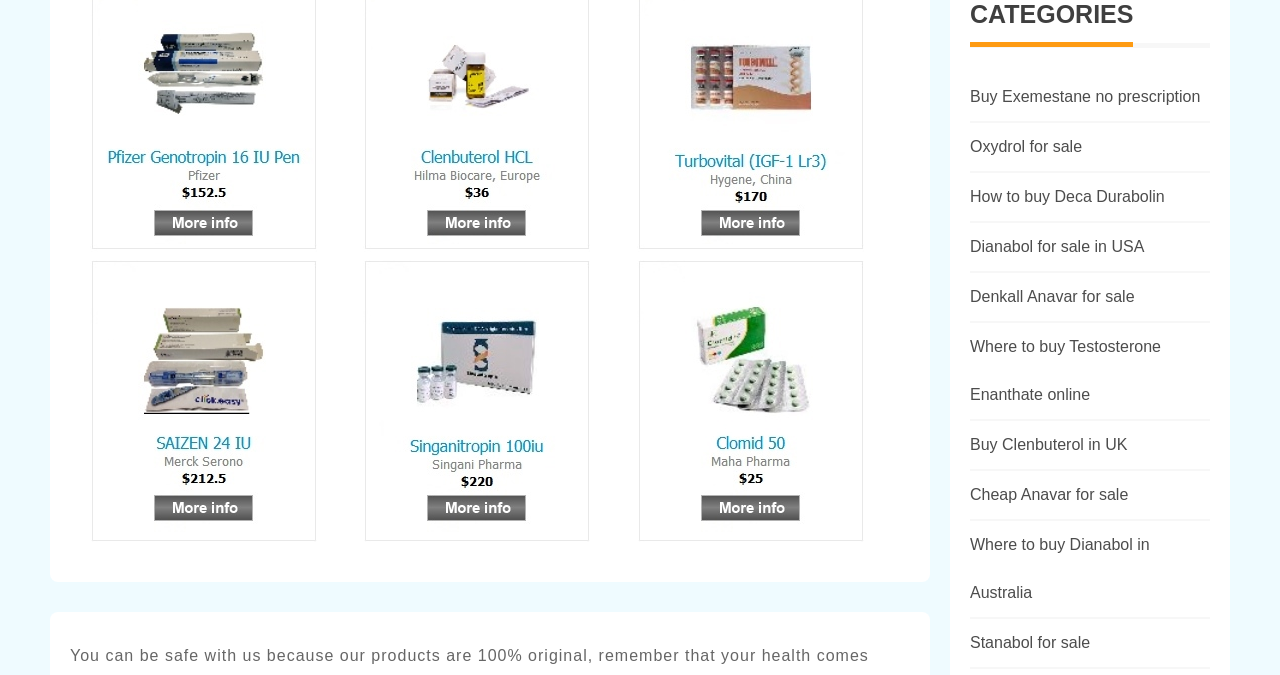How many categories are related to Dianabol?
Refer to the image and give a detailed answer to the question.

I searched the list of links under the 'CATEGORIES' heading and found two links that are related to Dianabol: 'Dianabol for sale in USA' and 'Where to buy Dianabol in Australia'.